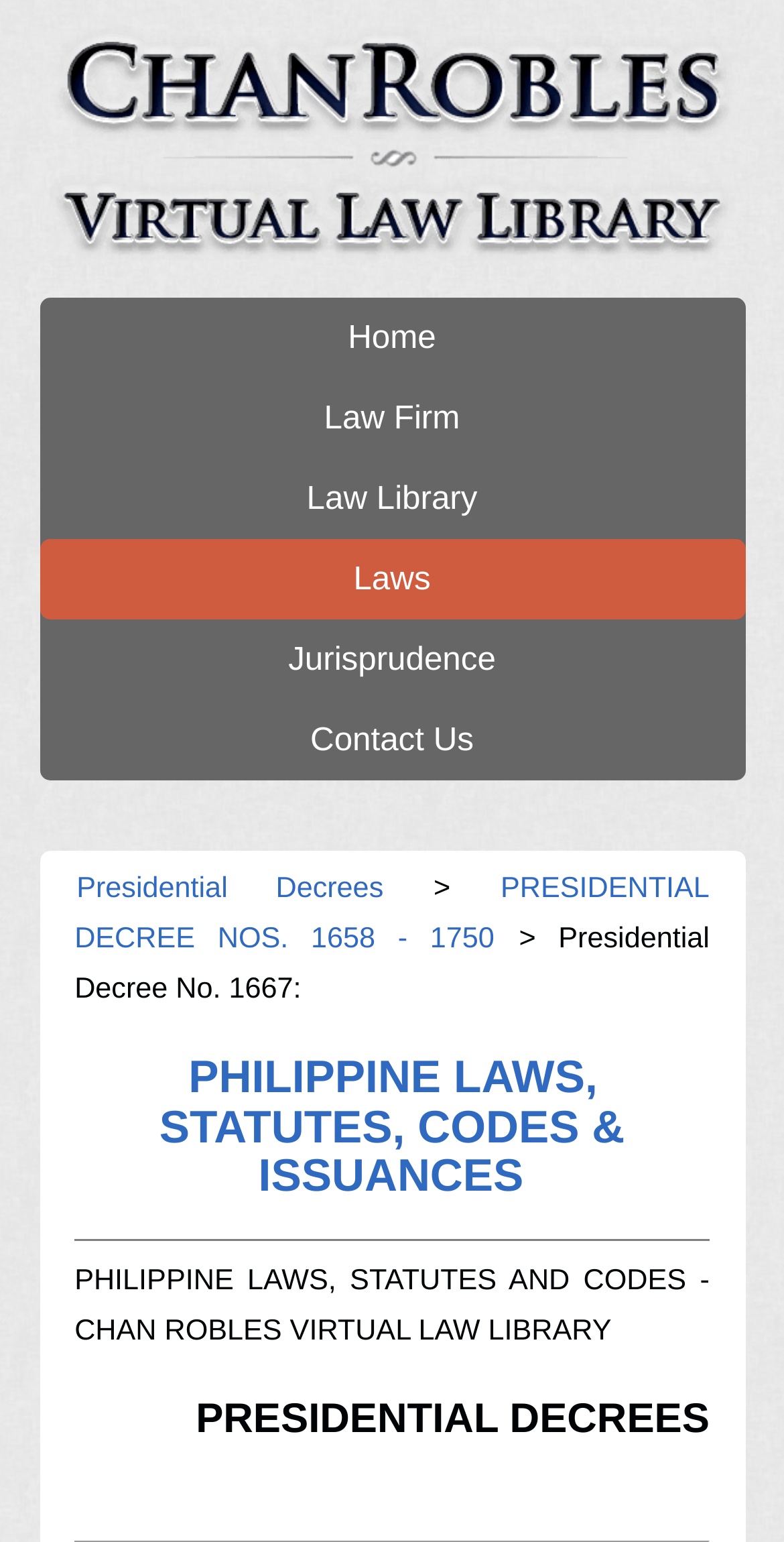Please determine the bounding box coordinates of the element's region to click in order to carry out the following instruction: "Click on Alligators". The coordinates should be four float numbers between 0 and 1, i.e., [left, top, right, bottom].

None